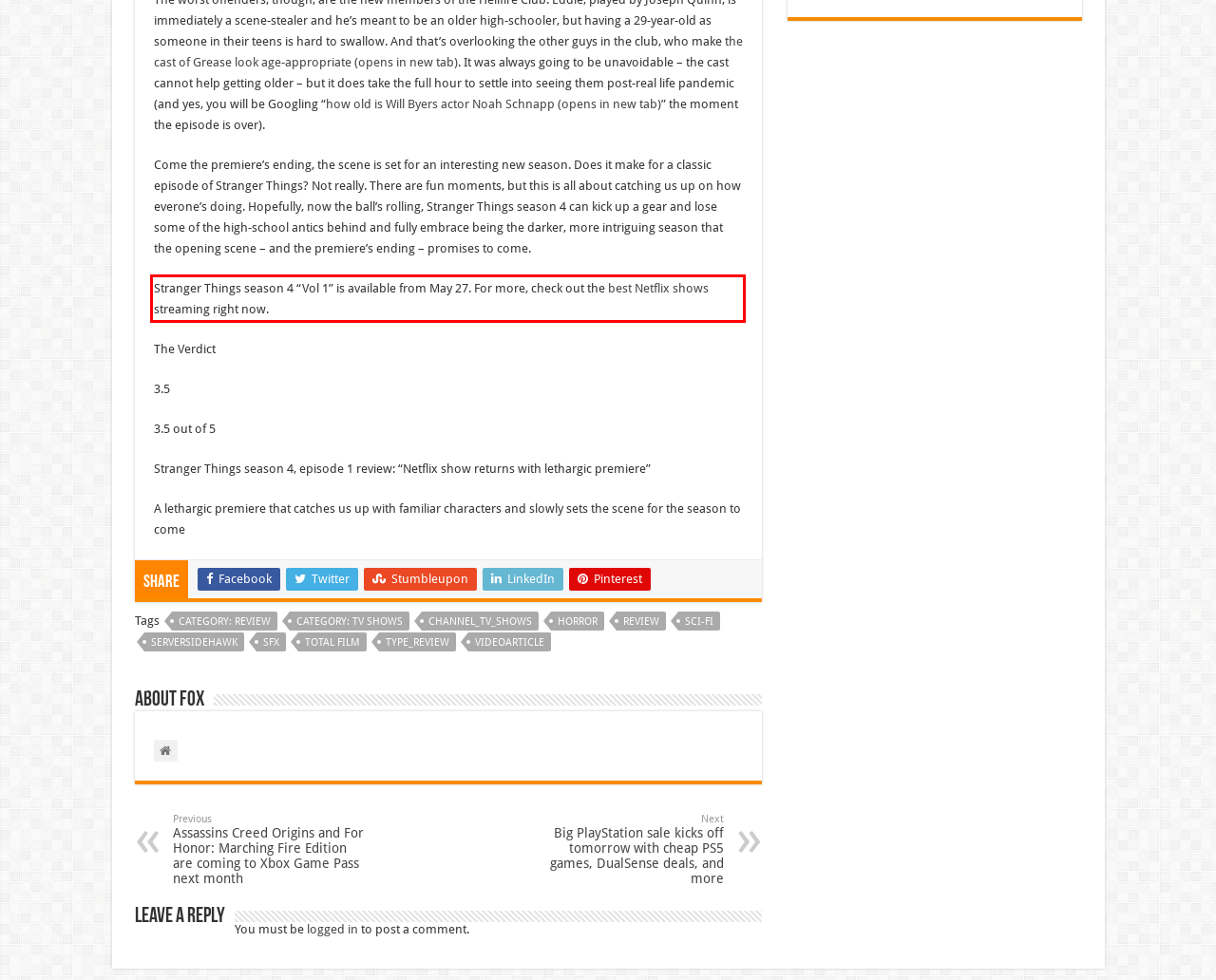From the given screenshot of a webpage, identify the red bounding box and extract the text content within it.

Stranger Things season 4 “Vol 1” is available from May 27. For more, check out the best Netflix shows streaming right now.